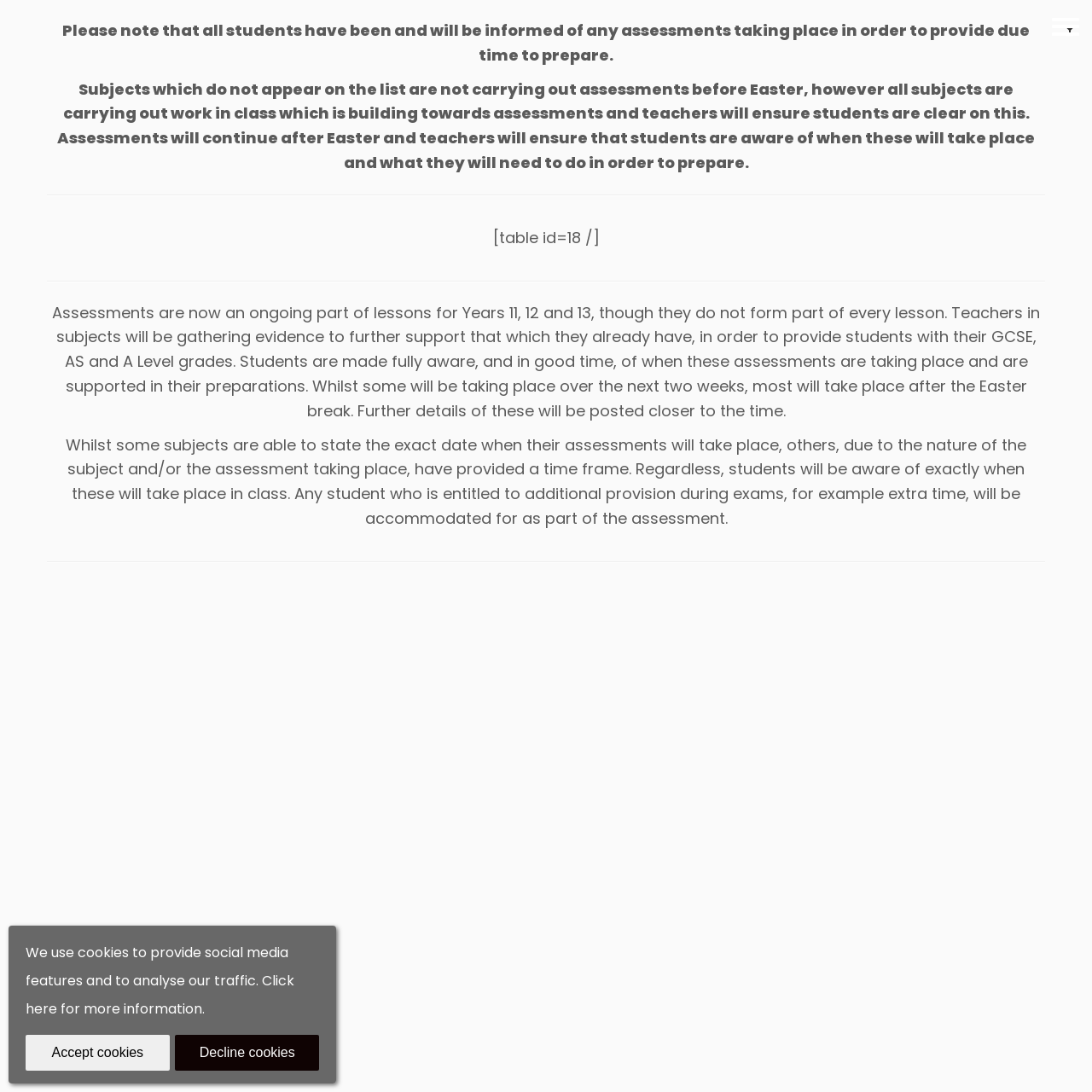What is the purpose of the table mentioned on the webpage?
Respond with a short answer, either a single word or a phrase, based on the image.

To display assessments